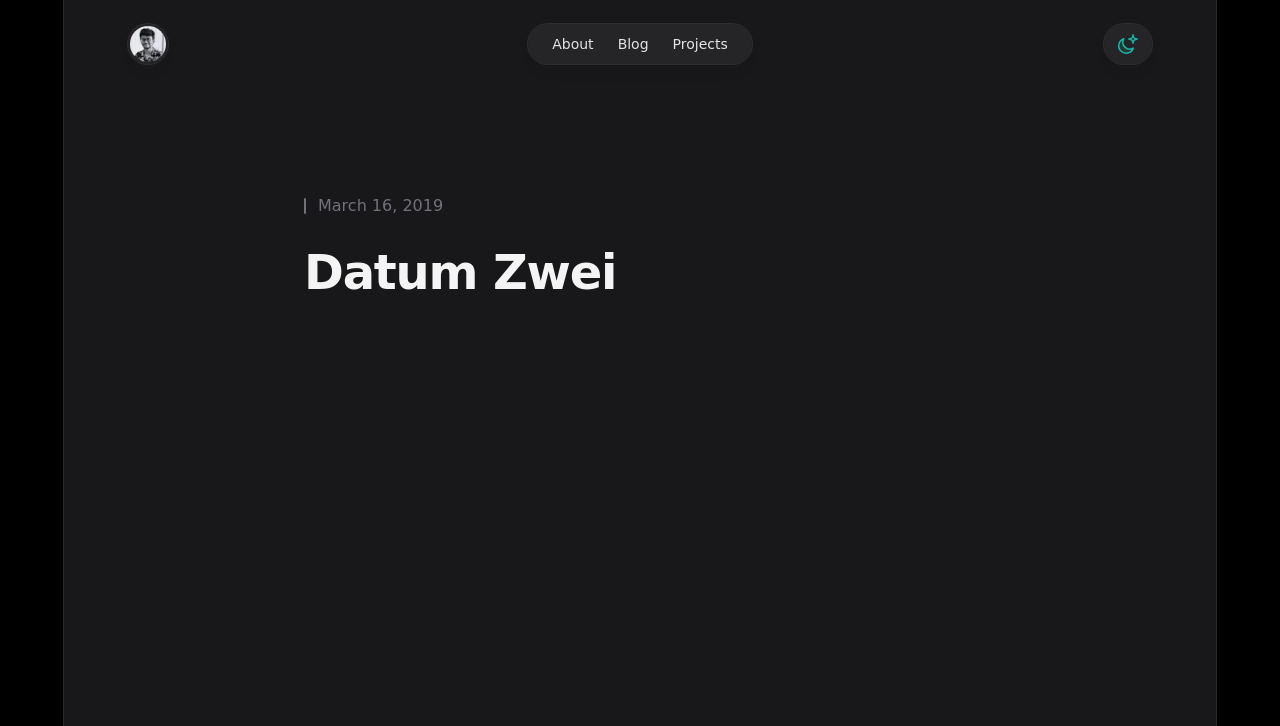Explain the contents of the webpage comprehensively.

The webpage is titled "Datum Zwei - Fabian Ferno" and has a navigation menu at the top with four links: "Home", "About", "Blog", and "Projects", which are positioned horizontally and evenly spaced. The "Home" link is located at the top left, while the "Projects" link is at the top right. 

To the right of the navigation menu, there is a "Toggle dark mode" button. Below the navigation menu, there is a header section that spans the entire width of the page. Within the header, the title "Datum Zwei" is prominently displayed, accompanied by a timestamp "March 16, 2019" positioned above it.